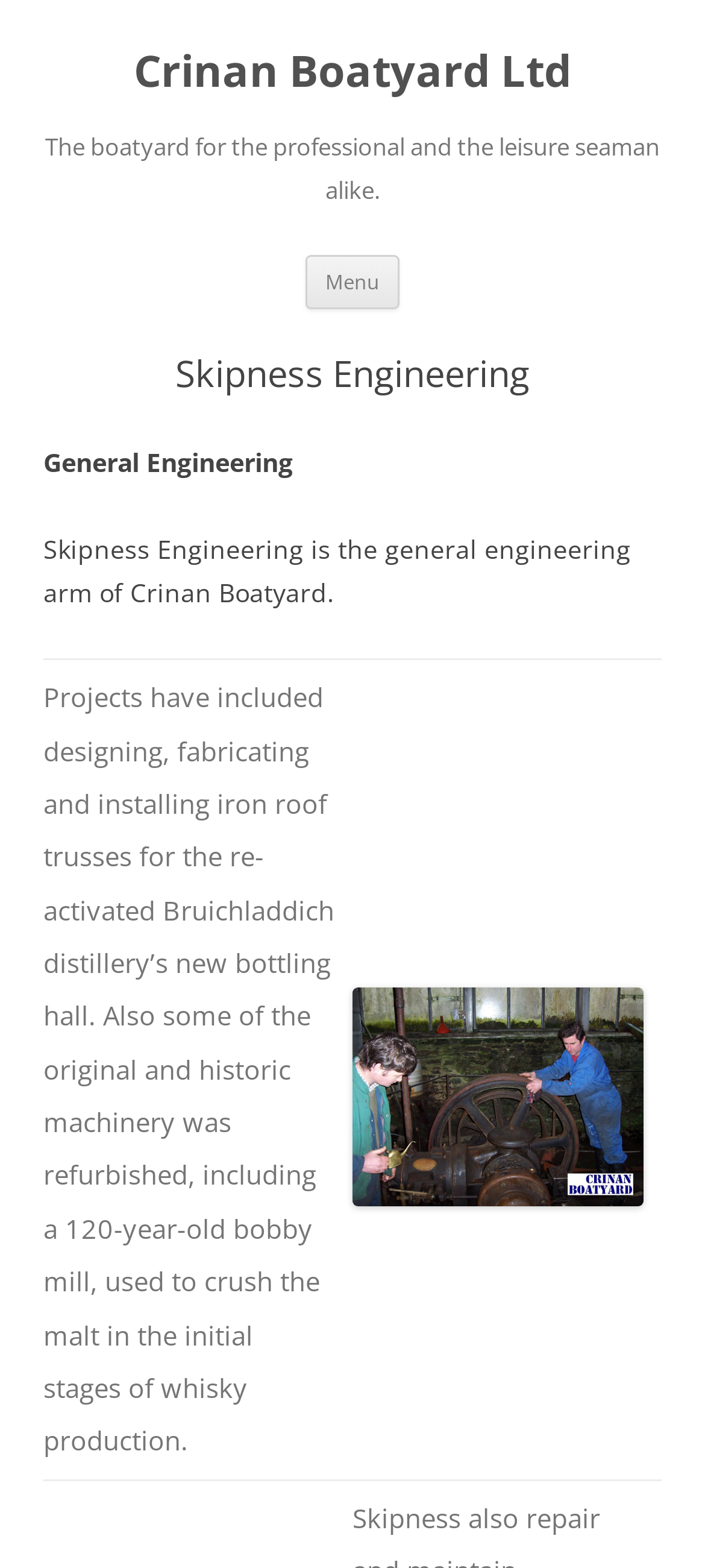Generate a thorough explanation of the webpage's elements.

The webpage is about Crinan Boatyard Ltd, a company that provides services and facilities for commercial, government, and pleasure markets. At the top of the page, there is a heading that displays the company name, "Crinan Boatyard Ltd", which is also a link. Below this heading, there is a subheading that reads, "The boatyard for the professional and the leisure seaman alike."

To the right of the subheading, there is a button labeled "Menu". Below the button, there is a link that says "Skip to content". 

The main content of the page is divided into sections. The first section has a heading that reads "Skipness Engineering", which is the general engineering arm of Crinan Boatyard. Below this heading, there is a paragraph of text that describes the services provided by Skipness Engineering.

Further down the page, there is a section that showcases a project undertaken by Skipness Engineering. This section has a grid layout with two cells. The left cell contains a description of the project, which involves designing, fabricating, and installing iron roof trusses for a distillery's new bottling hall, as well as refurbishing historic machinery. The right cell contains an image related to the project, labeled "100_0134_1120".